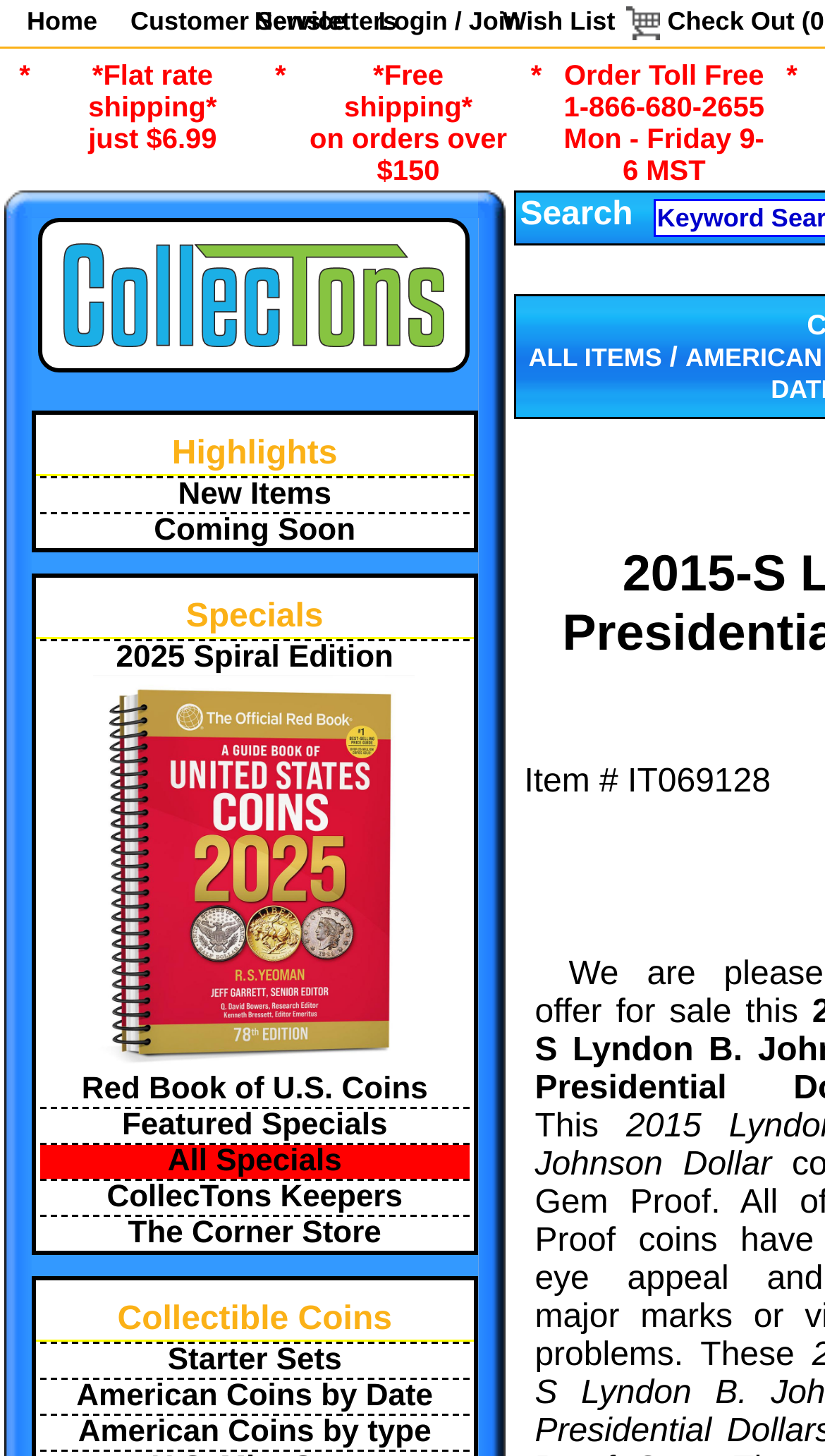Can you find the bounding box coordinates for the element that needs to be clicked to execute this instruction: "search for items"? The coordinates should be given as four float numbers between 0 and 1, i.e., [left, top, right, bottom].

[0.625, 0.132, 0.784, 0.167]